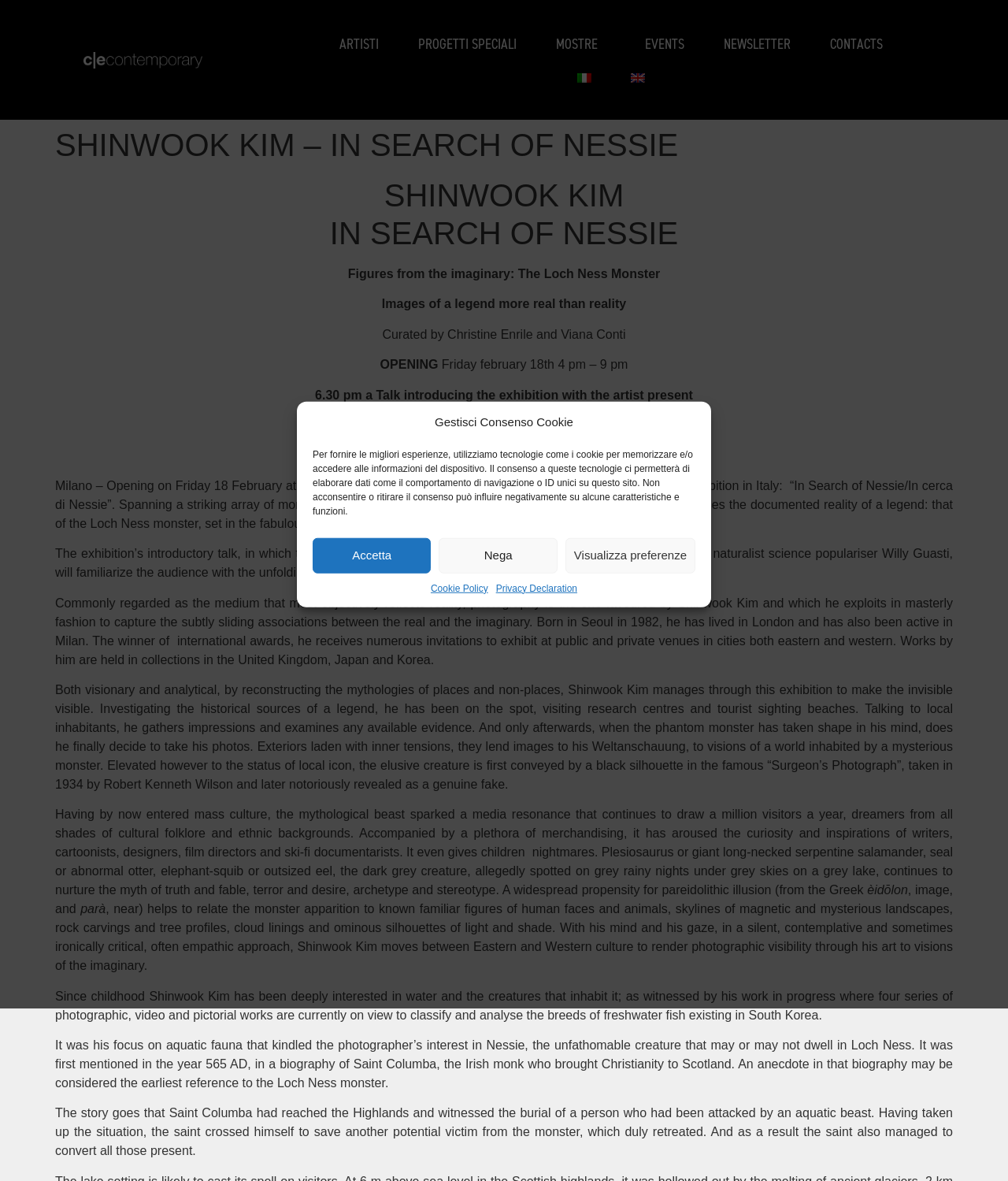What is the date of the exhibition opening?
Answer the question based on the image using a single word or a brief phrase.

Friday, February 18th